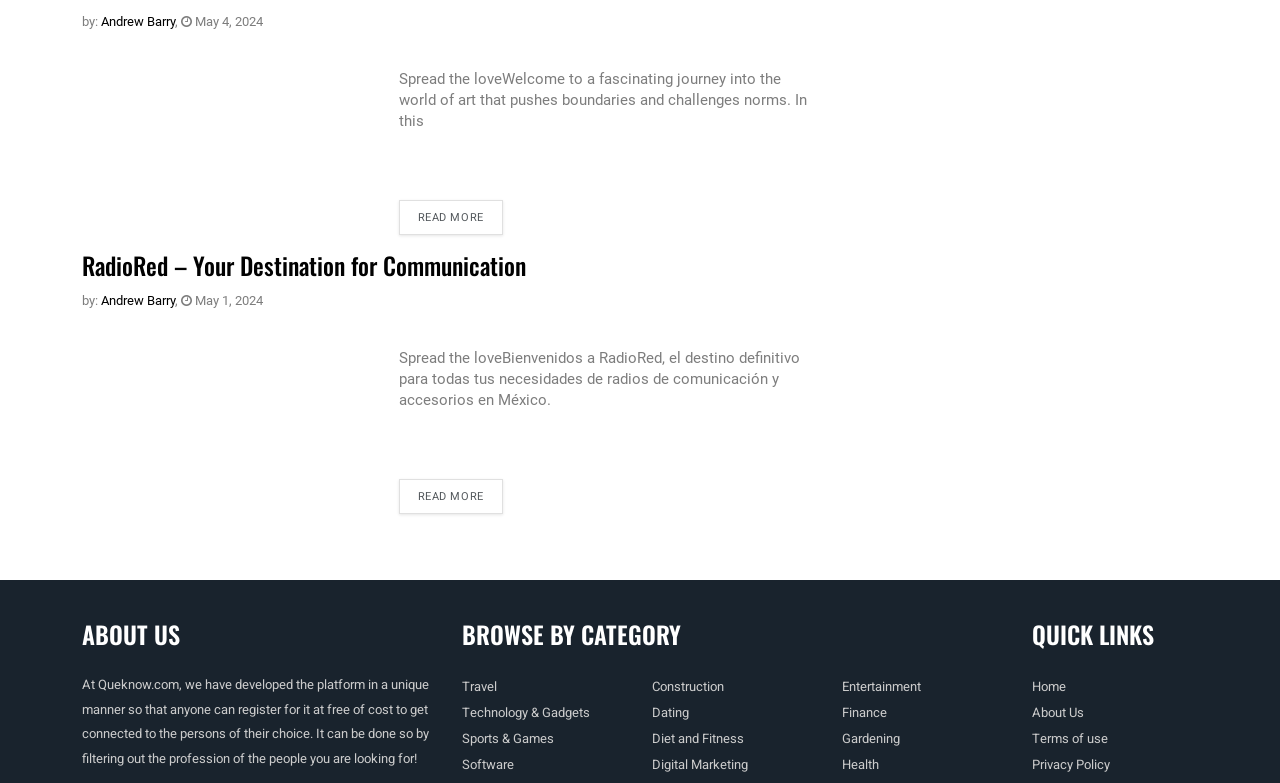Calculate the bounding box coordinates of the UI element given the description: "Privacy Policy".

[0.806, 0.964, 0.867, 0.988]